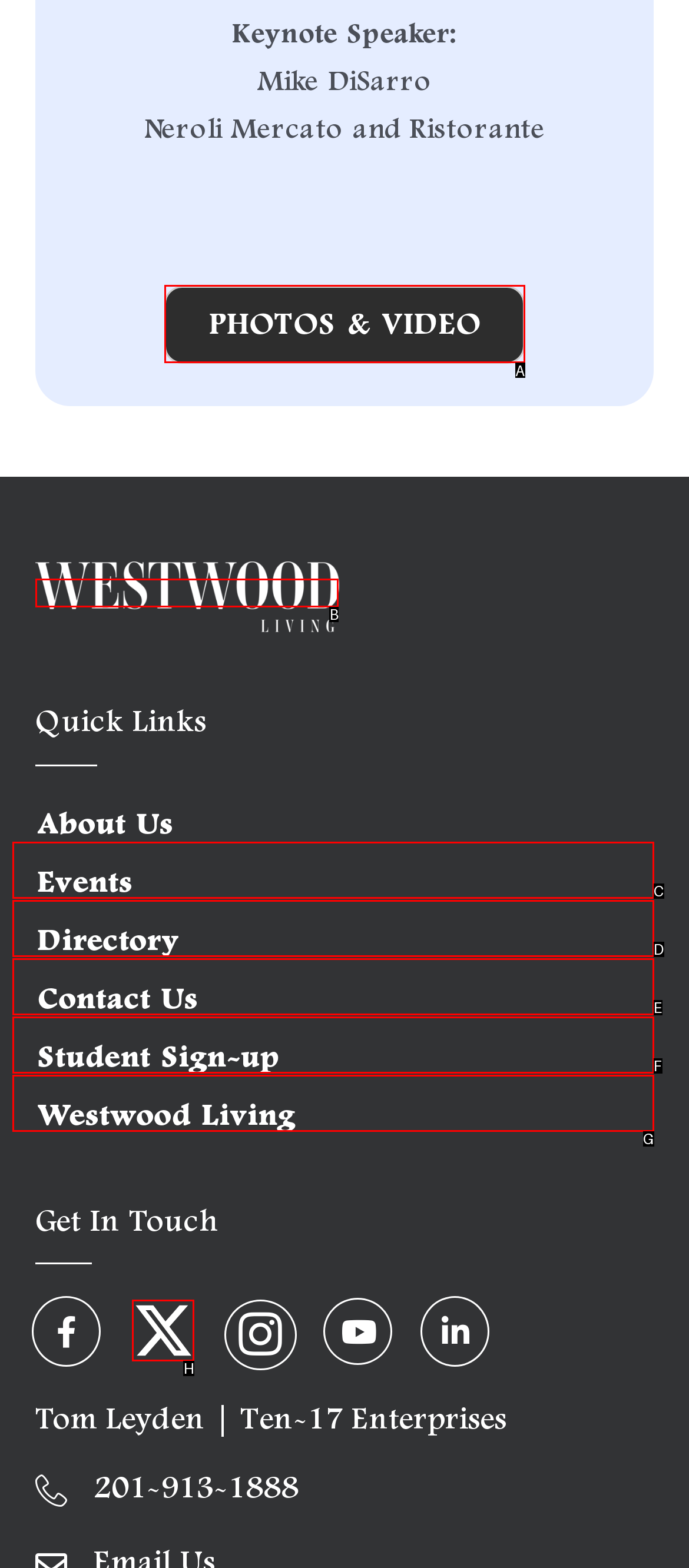From the available options, which lettered element should I click to complete this task: Click on Twitter button?

H